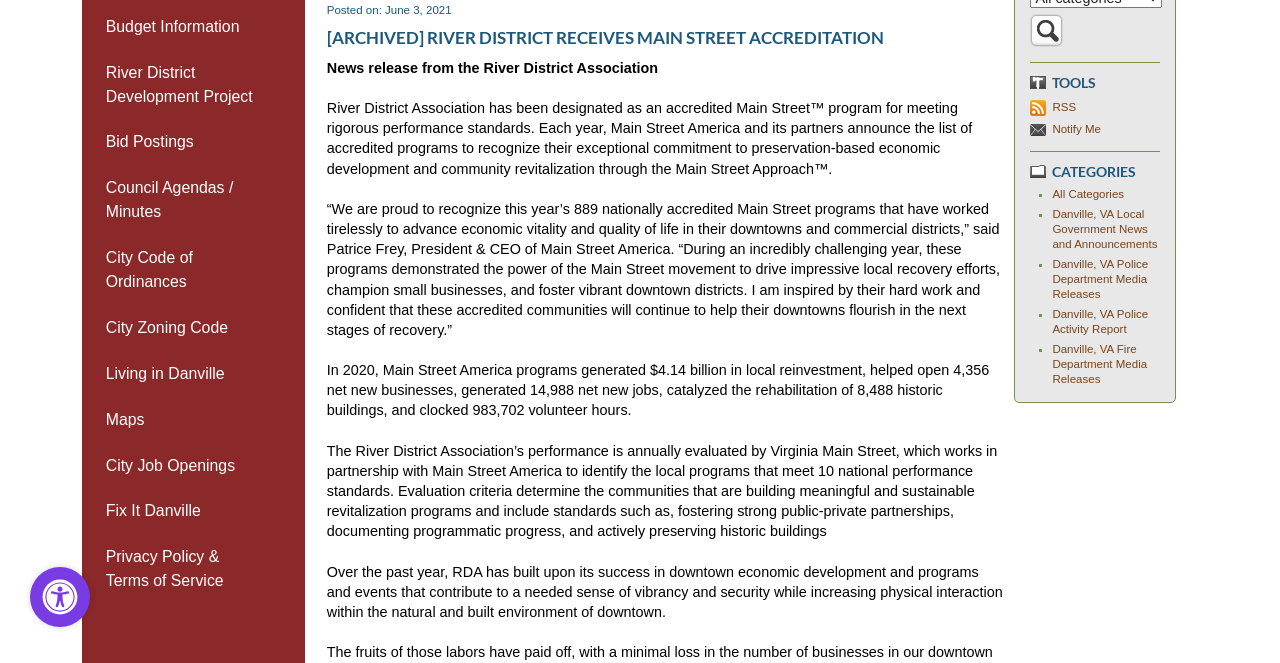Identify the bounding box coordinates of the HTML element based on this description: "Bid Postings".

[0.064, 0.18, 0.238, 0.249]